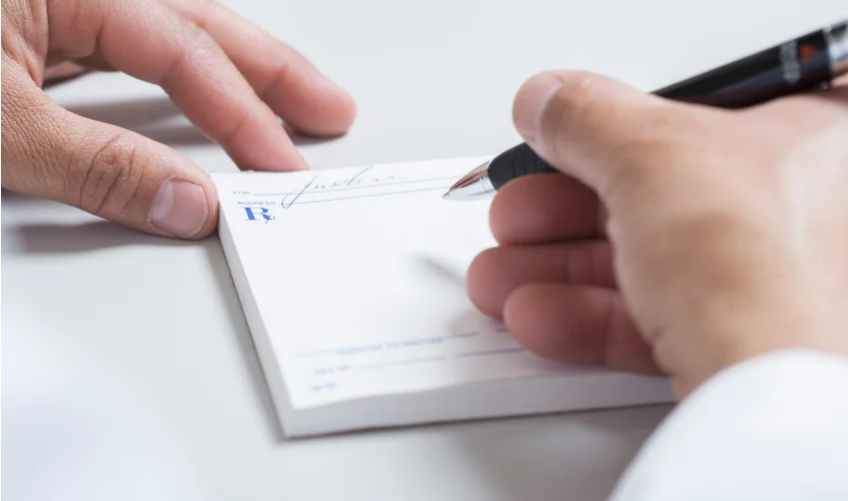What is the person using to write?
Use the screenshot to answer the question with a single word or phrase.

A pen